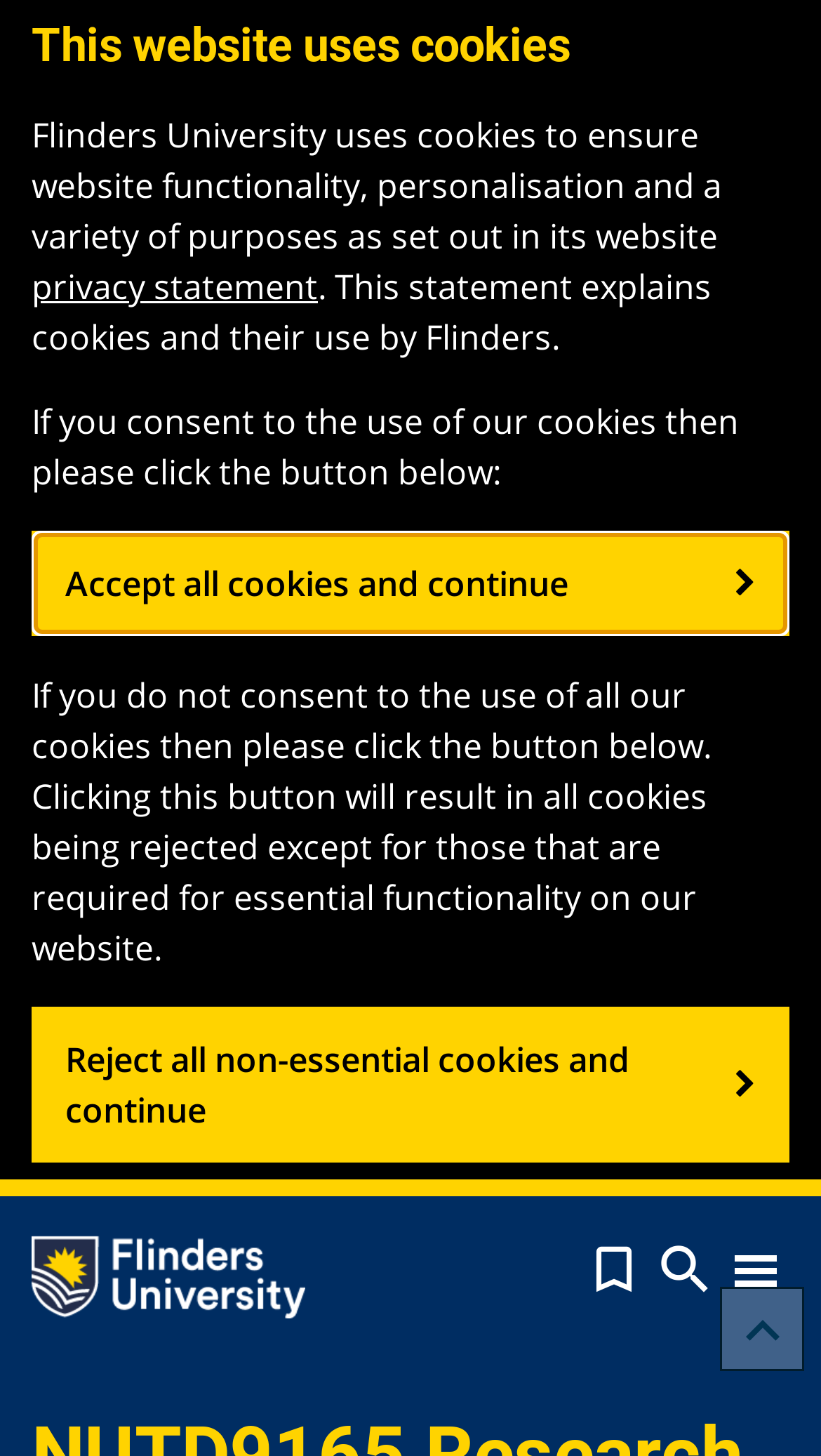Respond to the question below with a single word or phrase: What is the purpose of the cookies?

Website functionality and personalisation